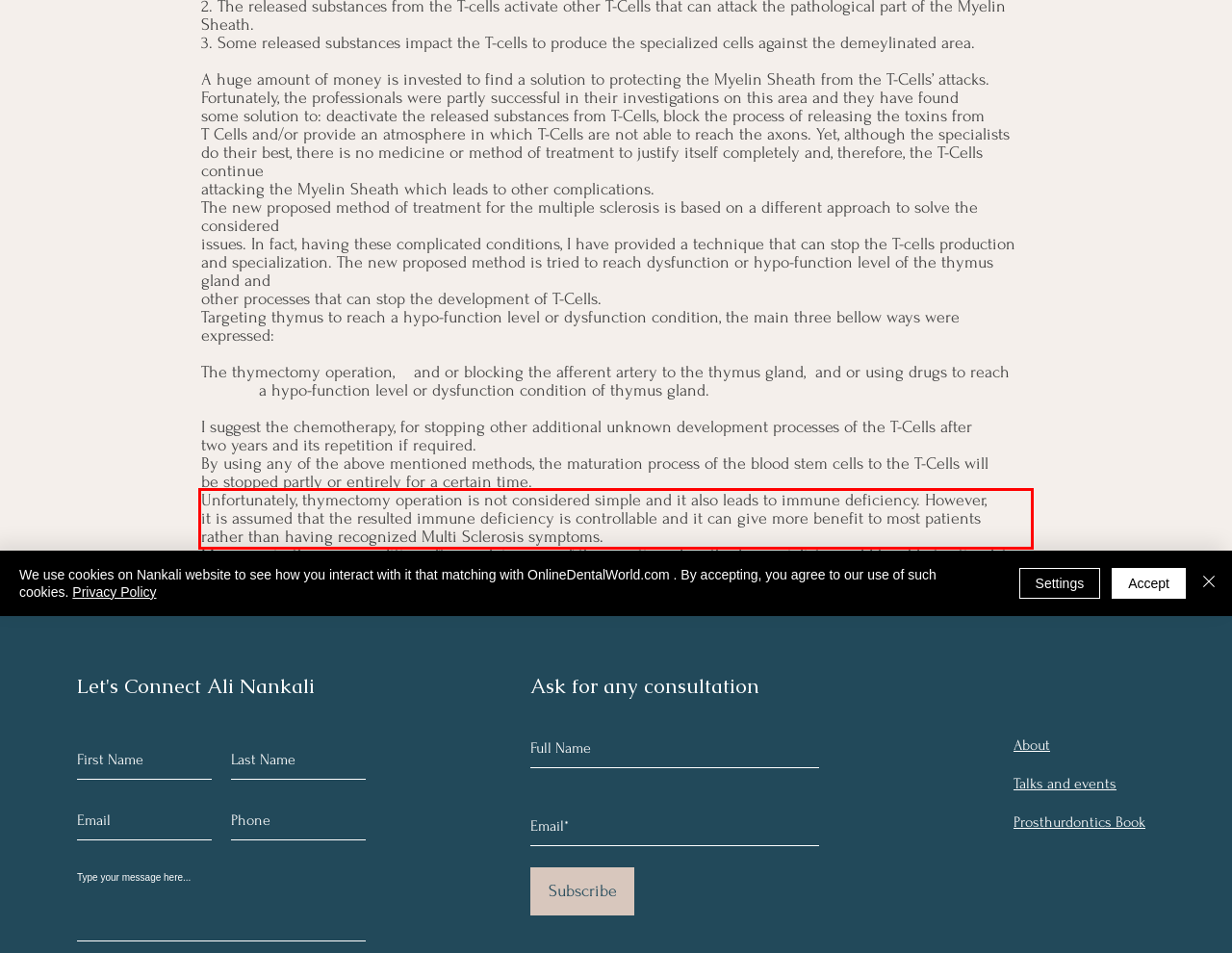Using the provided webpage screenshot, recognize the text content in the area marked by the red bounding box.

Unfortunately, thymectomy operation is not considered simple and it also leads to immune deficiency. However, it is assumed that the resulted immune deficiency is controllable and it can give more benefit to most patients rather than having recognized Multi Sclerosis symptoms.